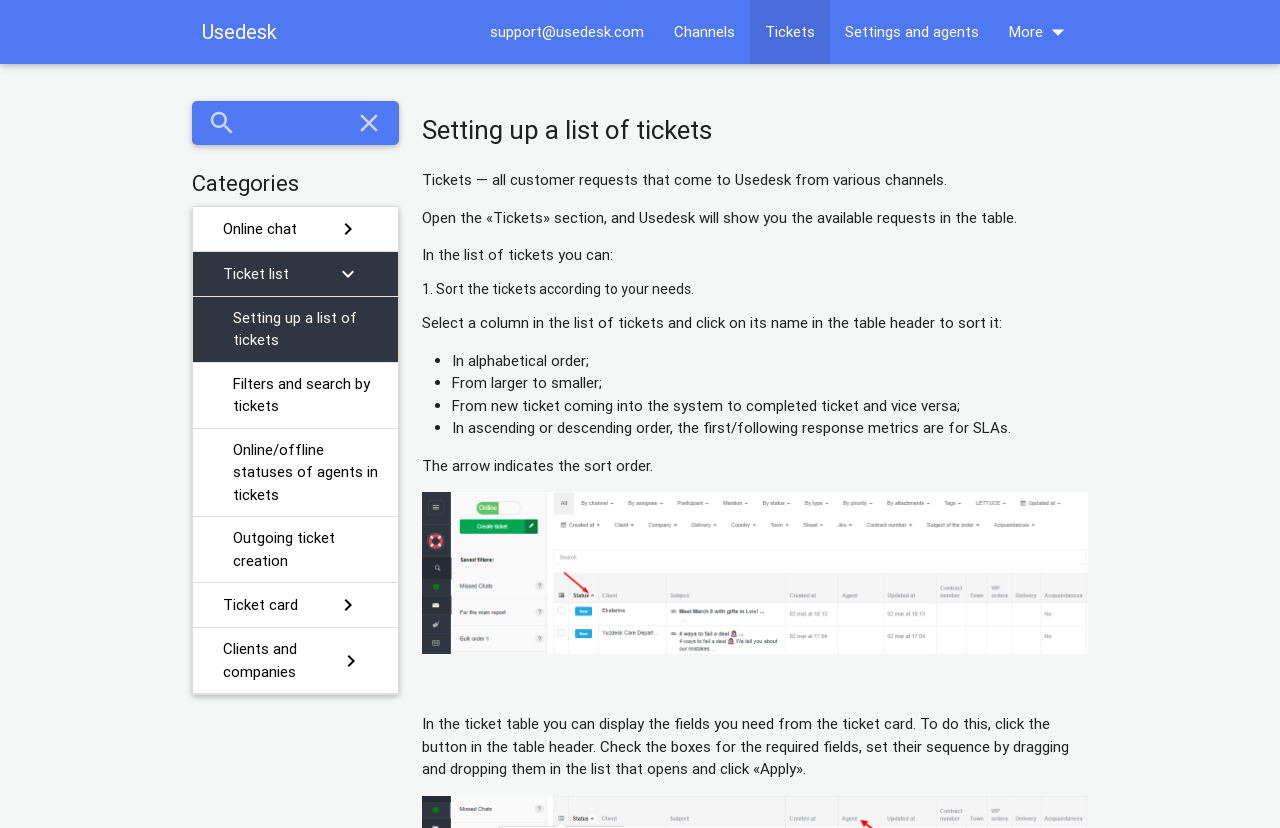What can be displayed in the ticket table?
Please give a detailed and thorough answer to the question, covering all relevant points.

The webpage states that in the ticket table, you can display the fields you need from the ticket card. This can be done by clicking the button in the table header, checking the boxes for the required fields, setting their sequence by dragging and dropping them in the list that opens, and clicking 'Apply'.